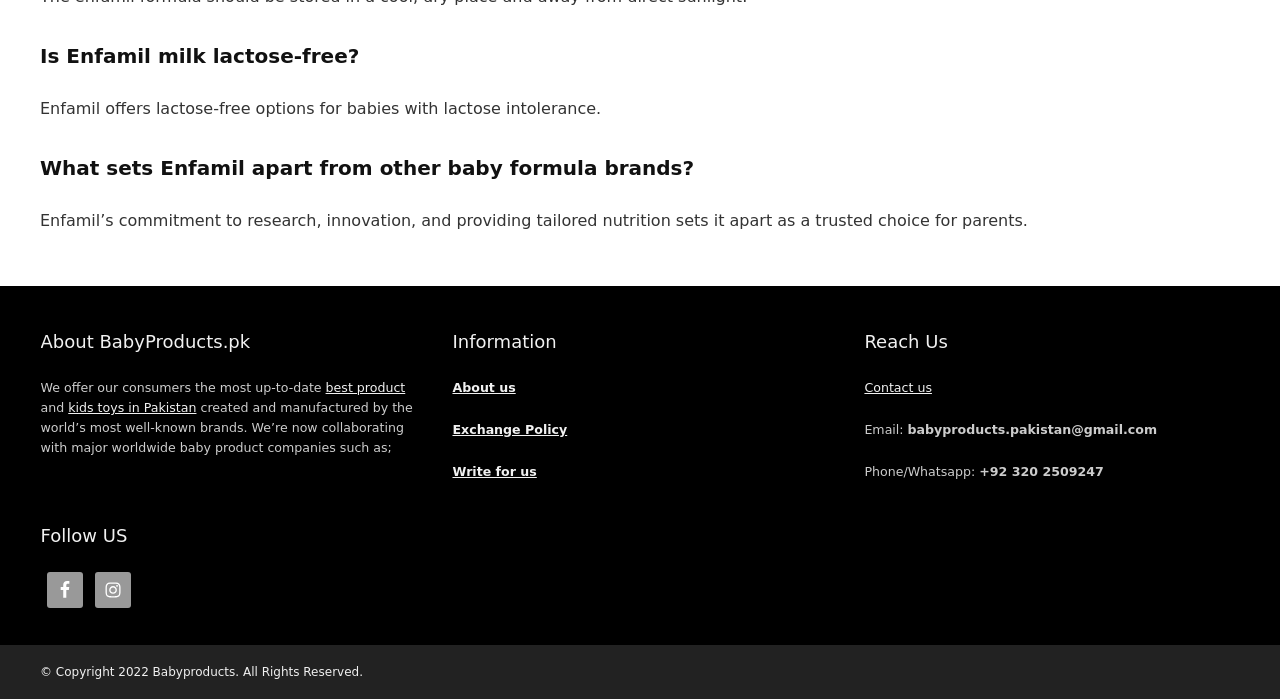Could you find the bounding box coordinates of the clickable area to complete this instruction: "Discover more"?

None